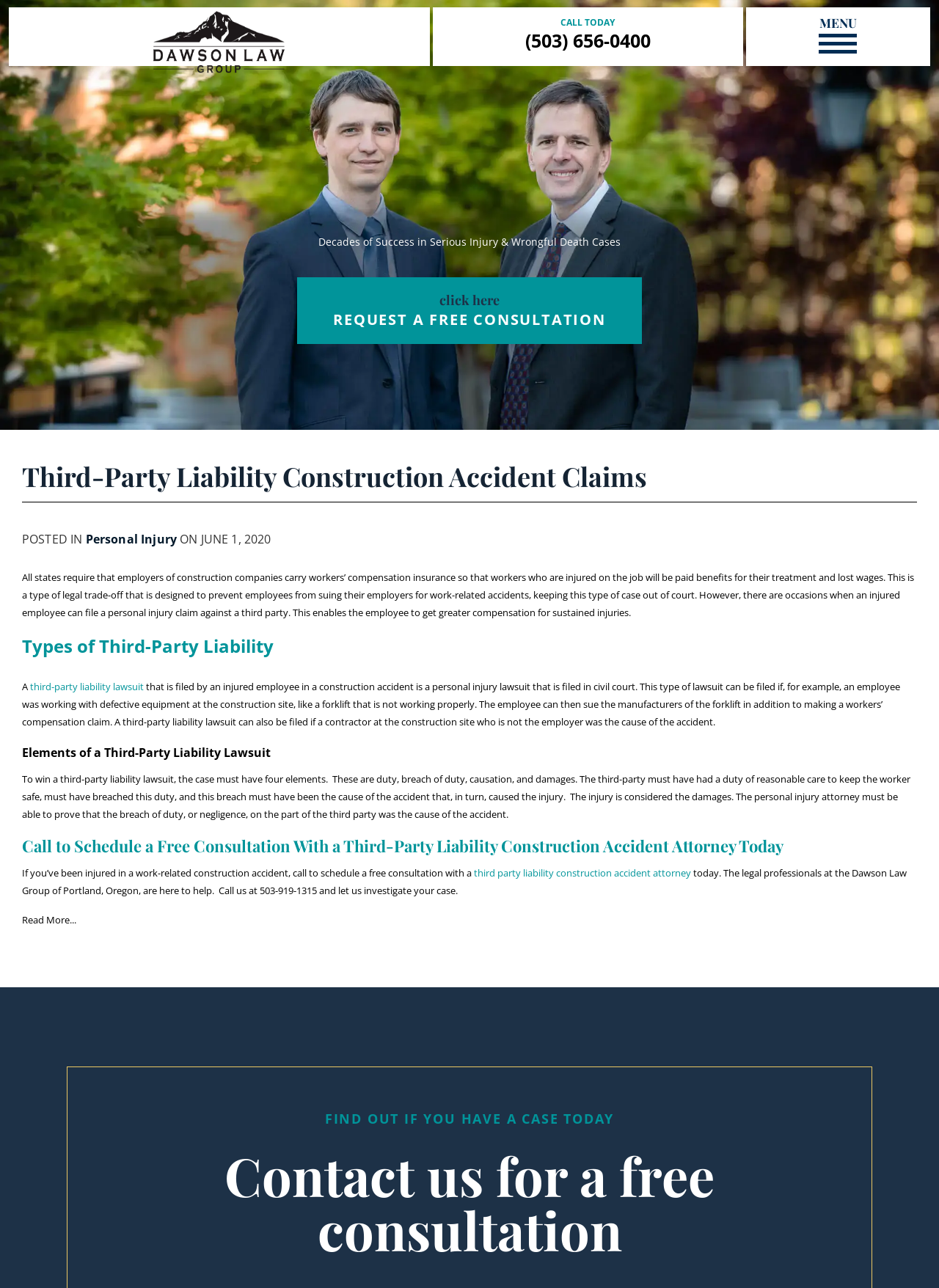What is the purpose of a third-party liability lawsuit?
Analyze the screenshot and provide a detailed answer to the question.

The webpage explains that a third-party liability lawsuit enables the employee to get greater compensation for sustained injuries, which is not possible through workers’ compensation claim.